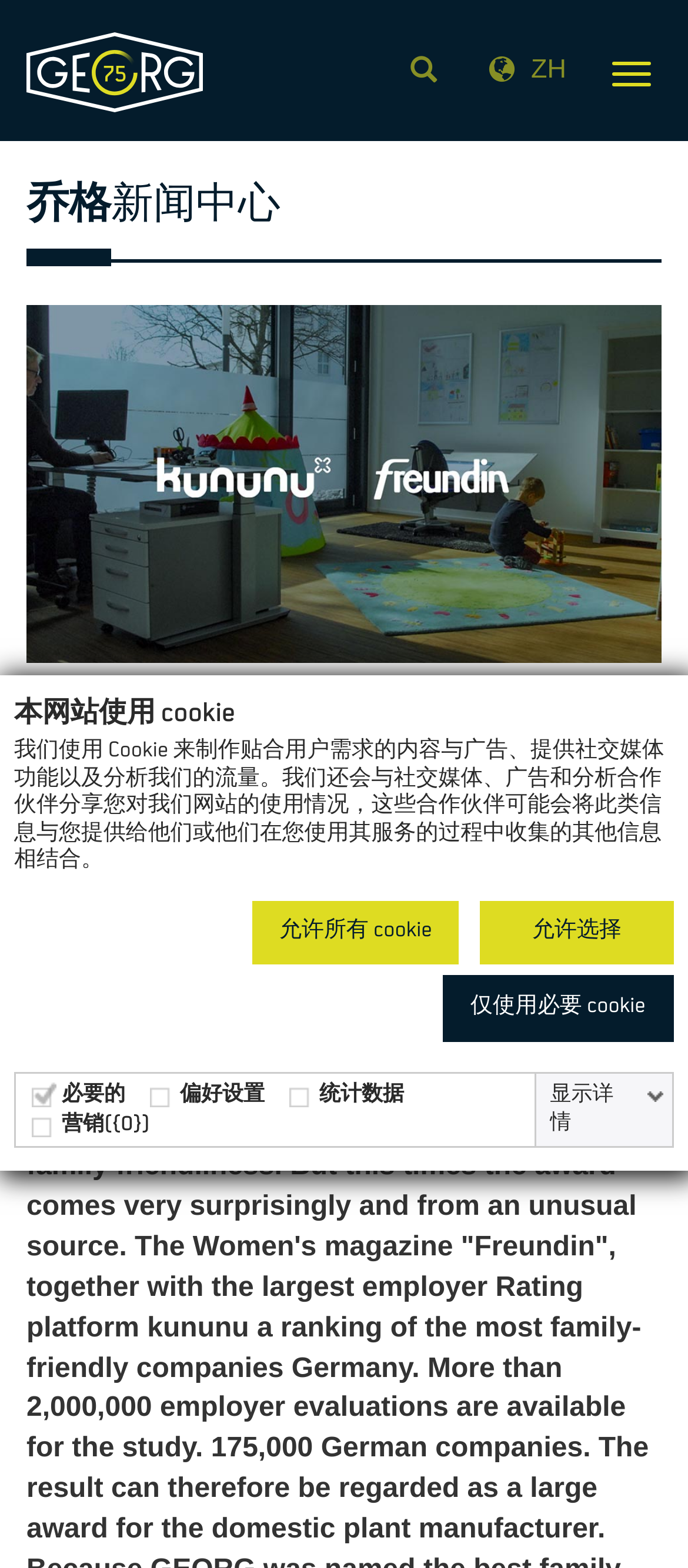What is the language of the webpage?
Using the image as a reference, give an elaborate response to the question.

I found the language of the webpage by looking at the button with the text ' ZH' which suggests that the webpage has a Chinese version, and also by reading the text on the webpage which is in German.